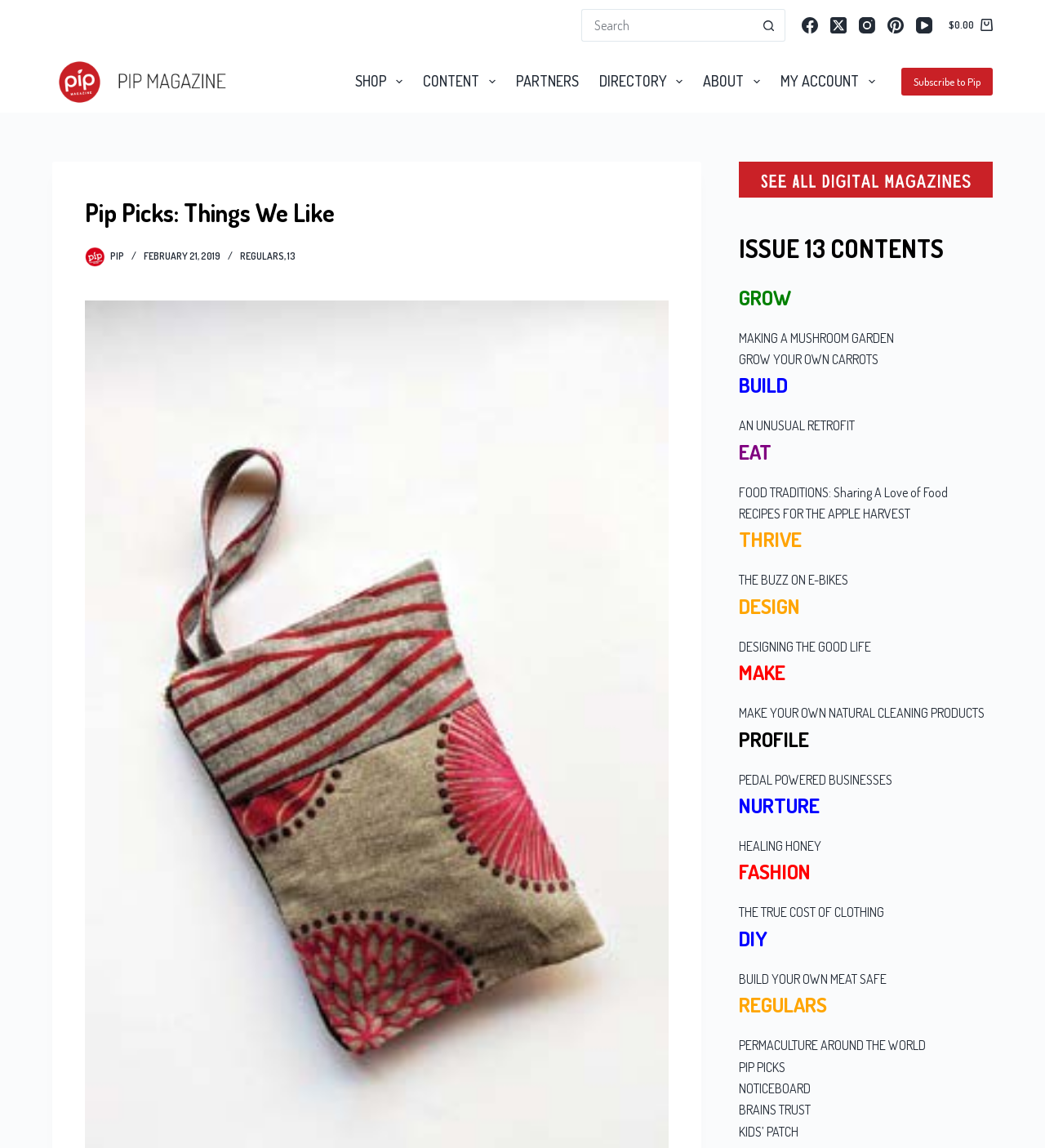What is the name of the magazine?
Refer to the image and offer an in-depth and detailed answer to the question.

I found the answer by looking at the logo of the magazine, which is located at the top left corner of the webpage. The logo is an image with the text 'Pip Magazine'.